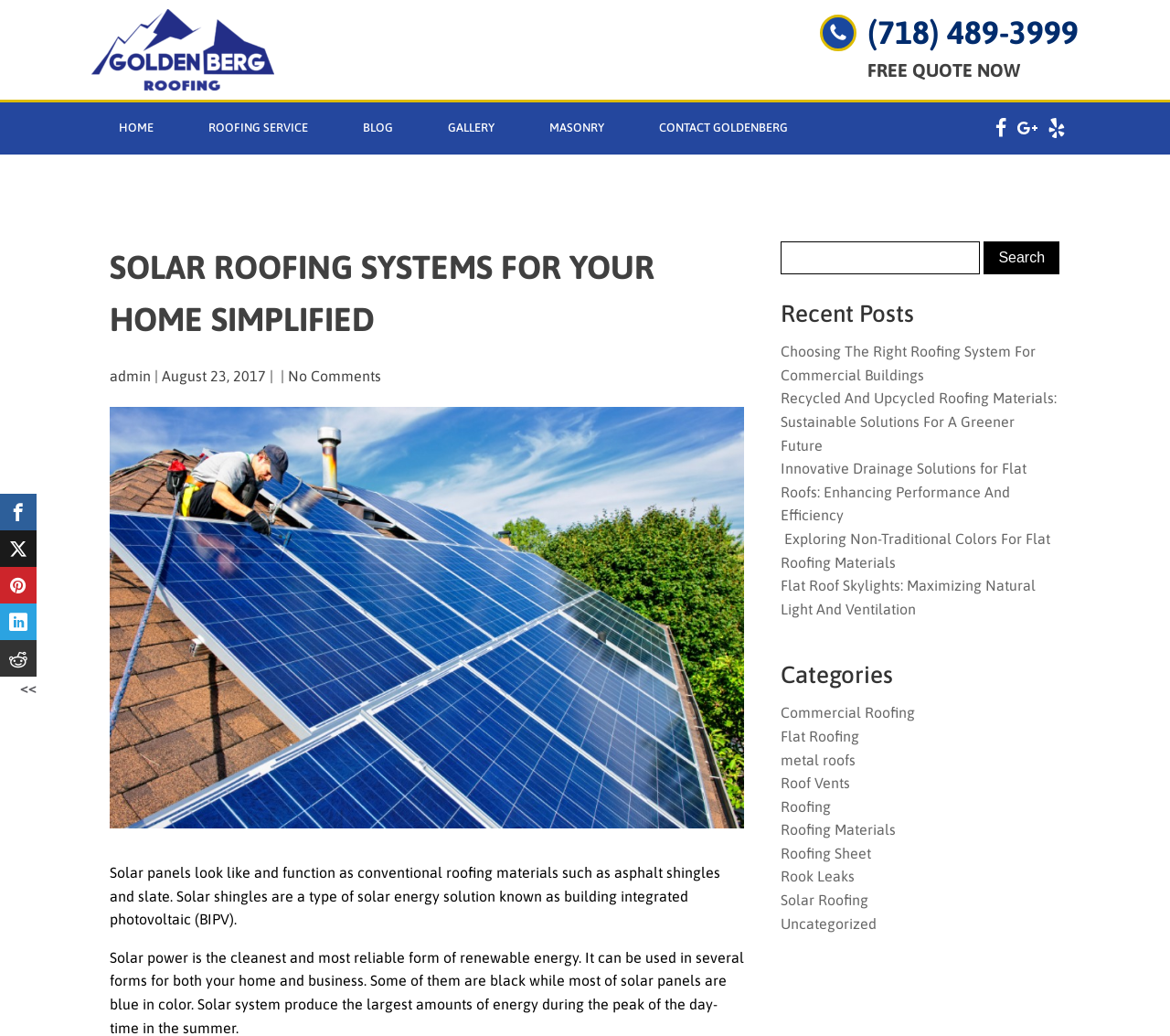Could you locate the bounding box coordinates for the section that should be clicked to accomplish this task: "Go to the 'HOME' page".

[0.078, 0.099, 0.155, 0.149]